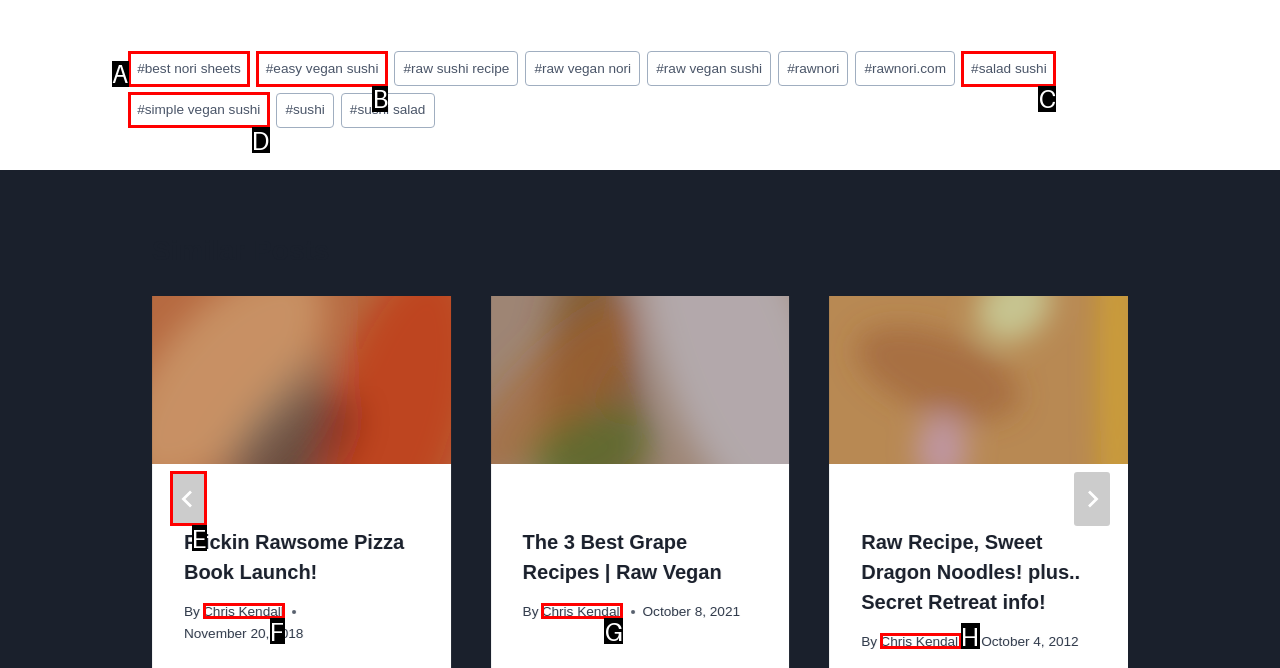Figure out which option to click to perform the following task: Click on the 'Chris Kendall' link
Provide the letter of the correct option in your response.

F